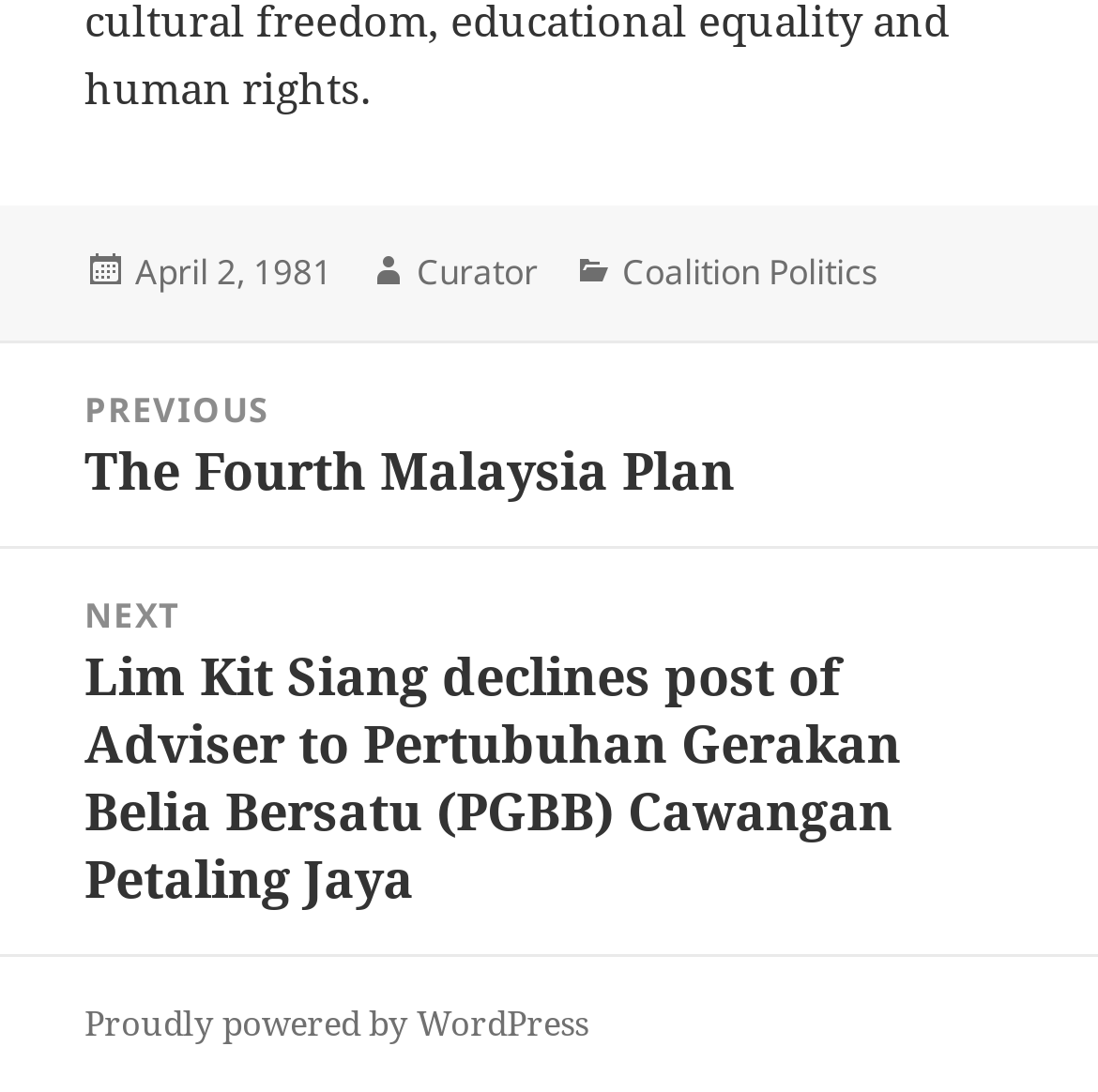Locate the bounding box of the user interface element based on this description: "April 2, 1981August 19, 2009".

[0.123, 0.226, 0.303, 0.272]